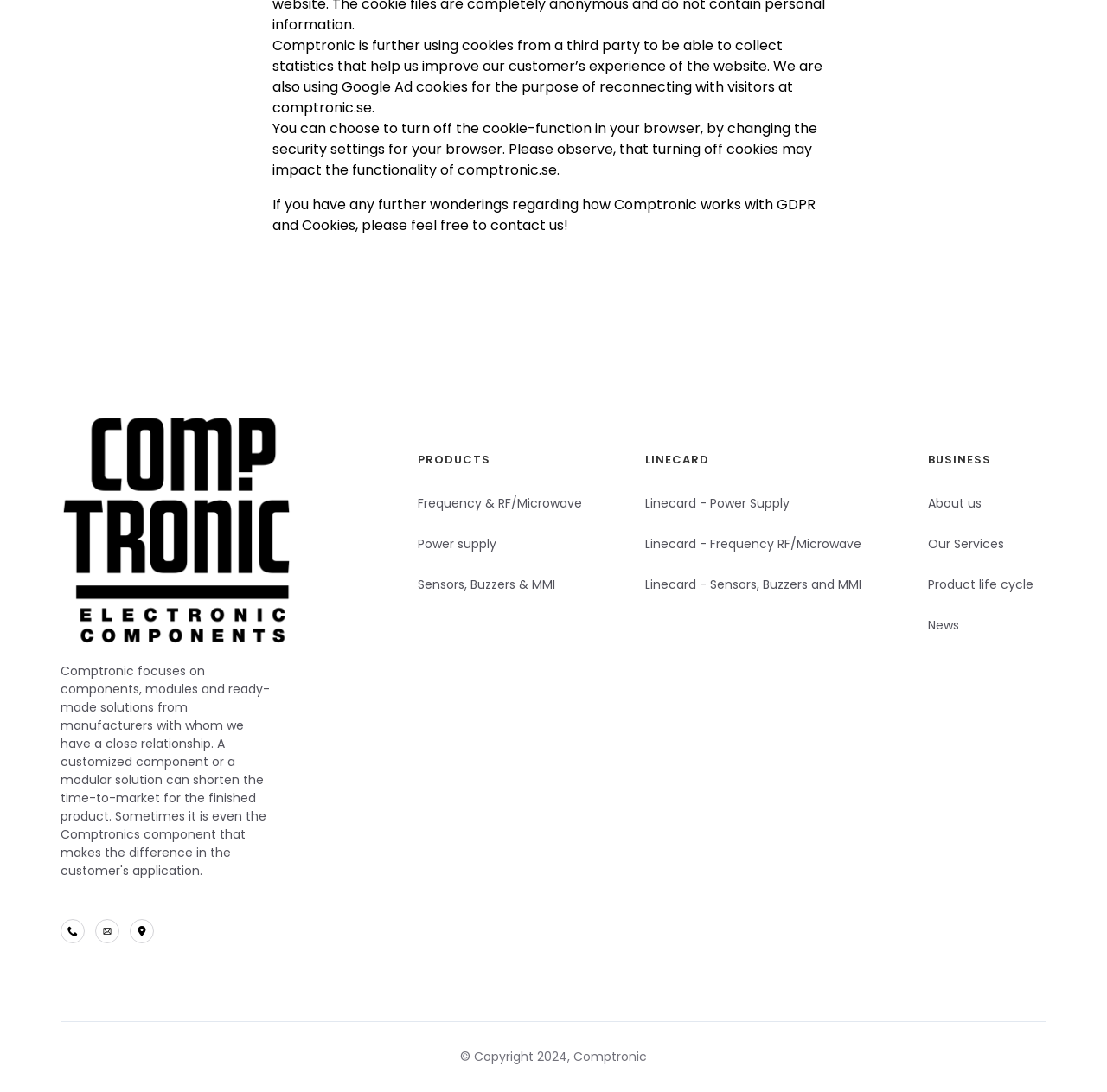Determine the bounding box coordinates of the clickable region to execute the instruction: "Click on Facebook". The coordinates should be four float numbers between 0 and 1, denoted as [left, top, right, bottom].

None